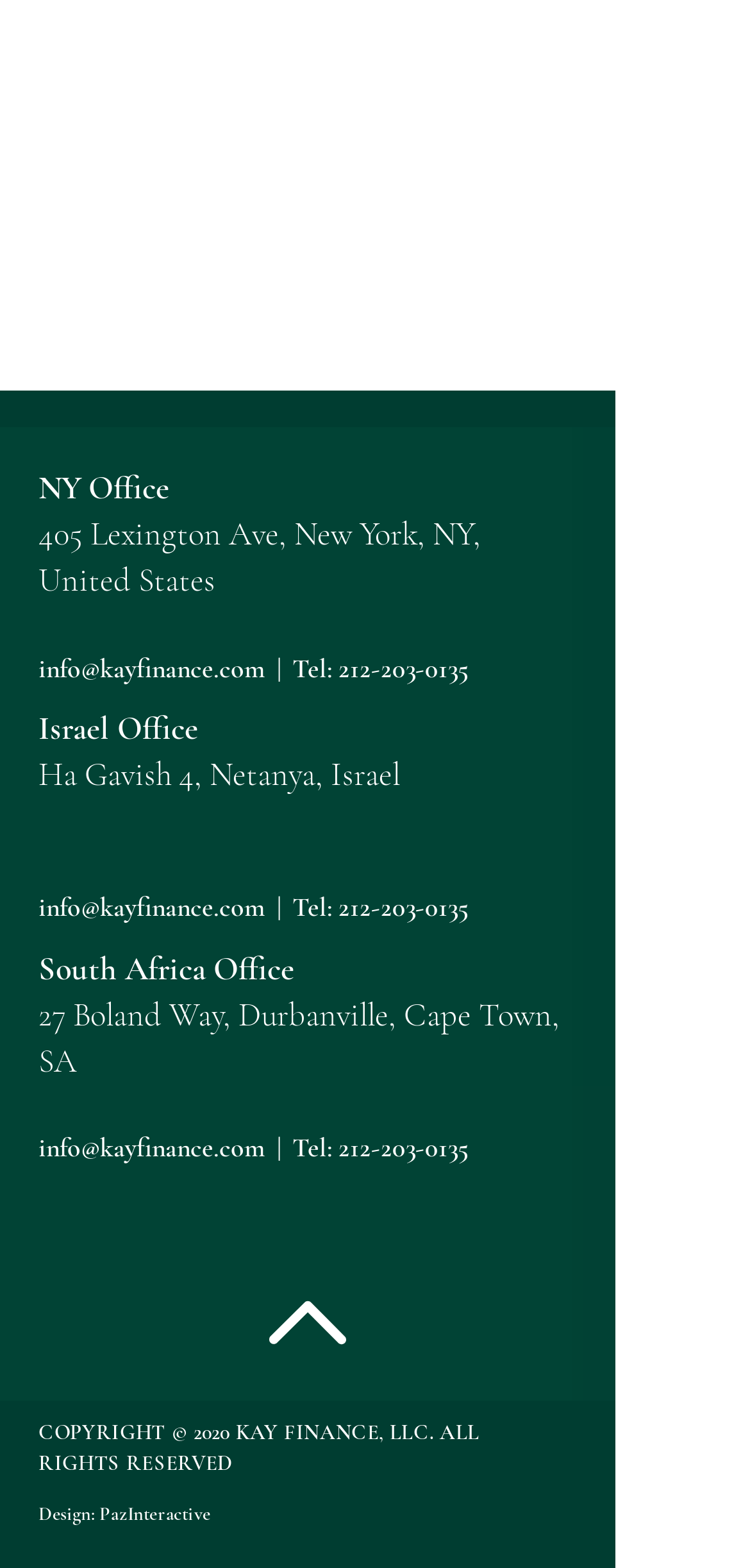What is the name of the company?
Please respond to the question with as much detail as possible.

I found the name of the company by looking at the StaticText element with the content 'COPYRIGHT © 2020 KAY FINANCE, LLC. ALL RIGHTS RESERVED' which is located at the bottom of the page.